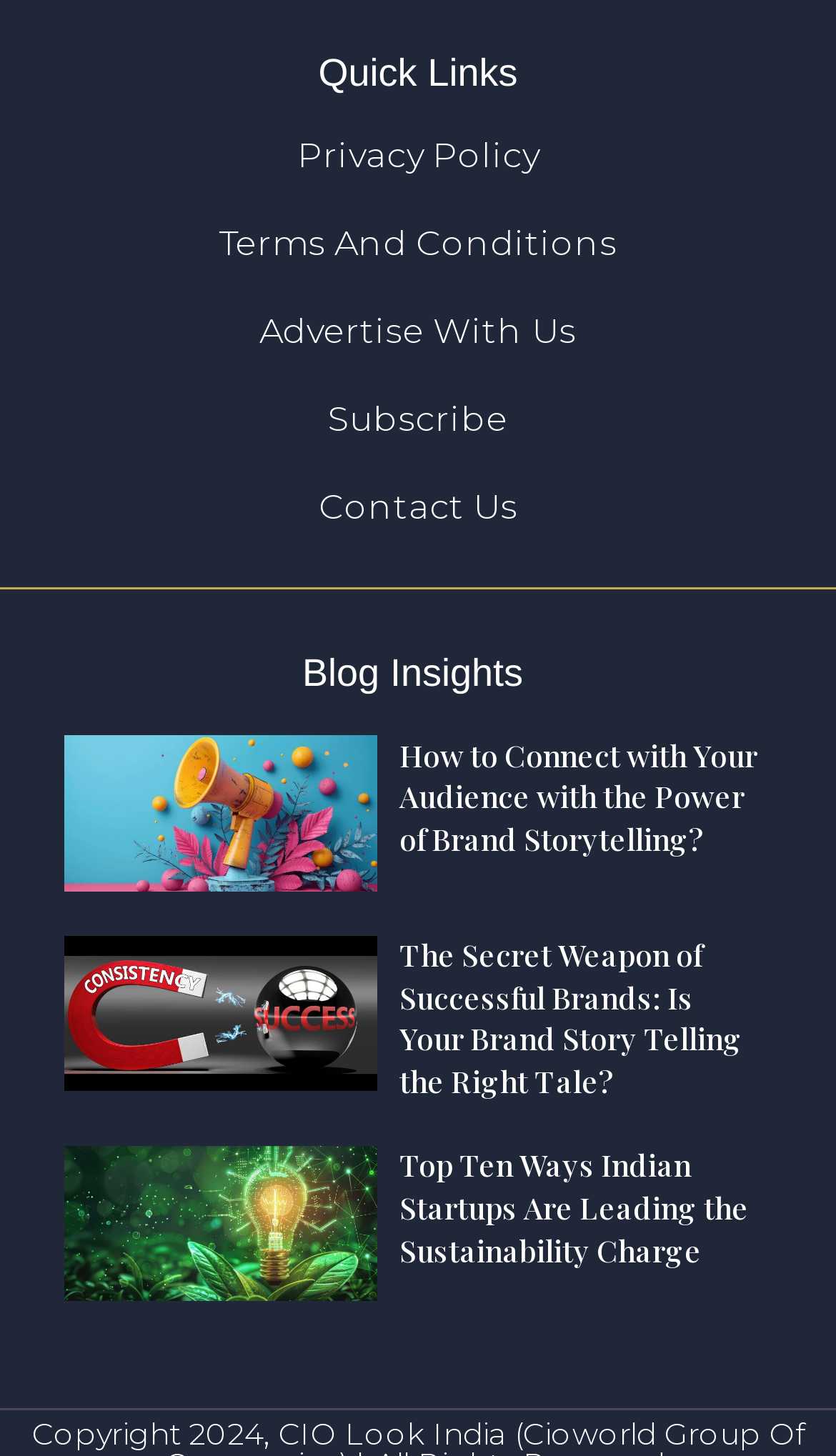Determine the bounding box coordinates of the clickable region to follow the instruction: "View post from September 1, 2017".

None